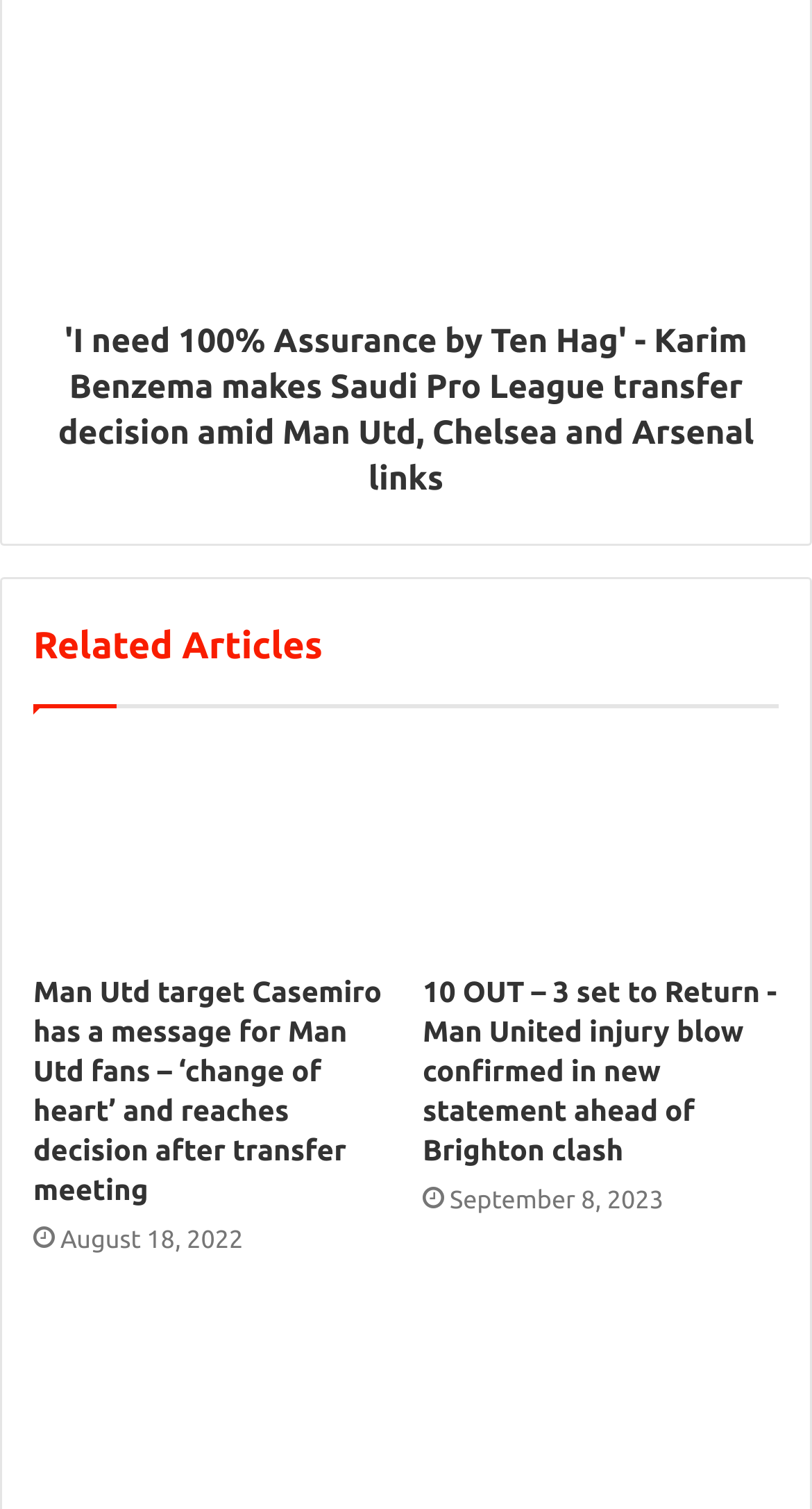Determine the bounding box coordinates of the clickable region to execute the instruction: "go to previous post". The coordinates should be four float numbers between 0 and 1, denoted as [left, top, right, bottom].

None